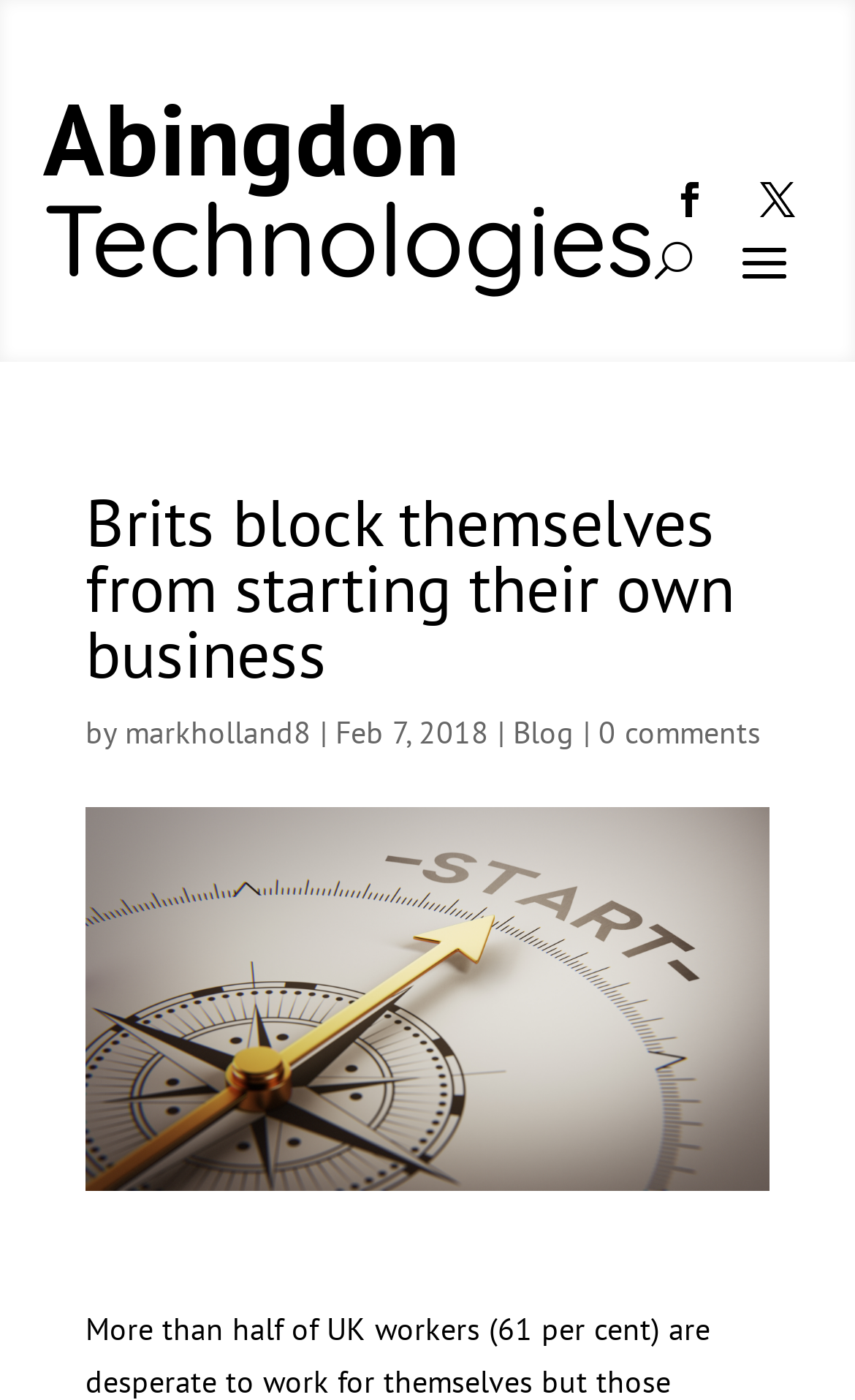Please give a one-word or short phrase response to the following question: 
How many comments are there on the article?

0